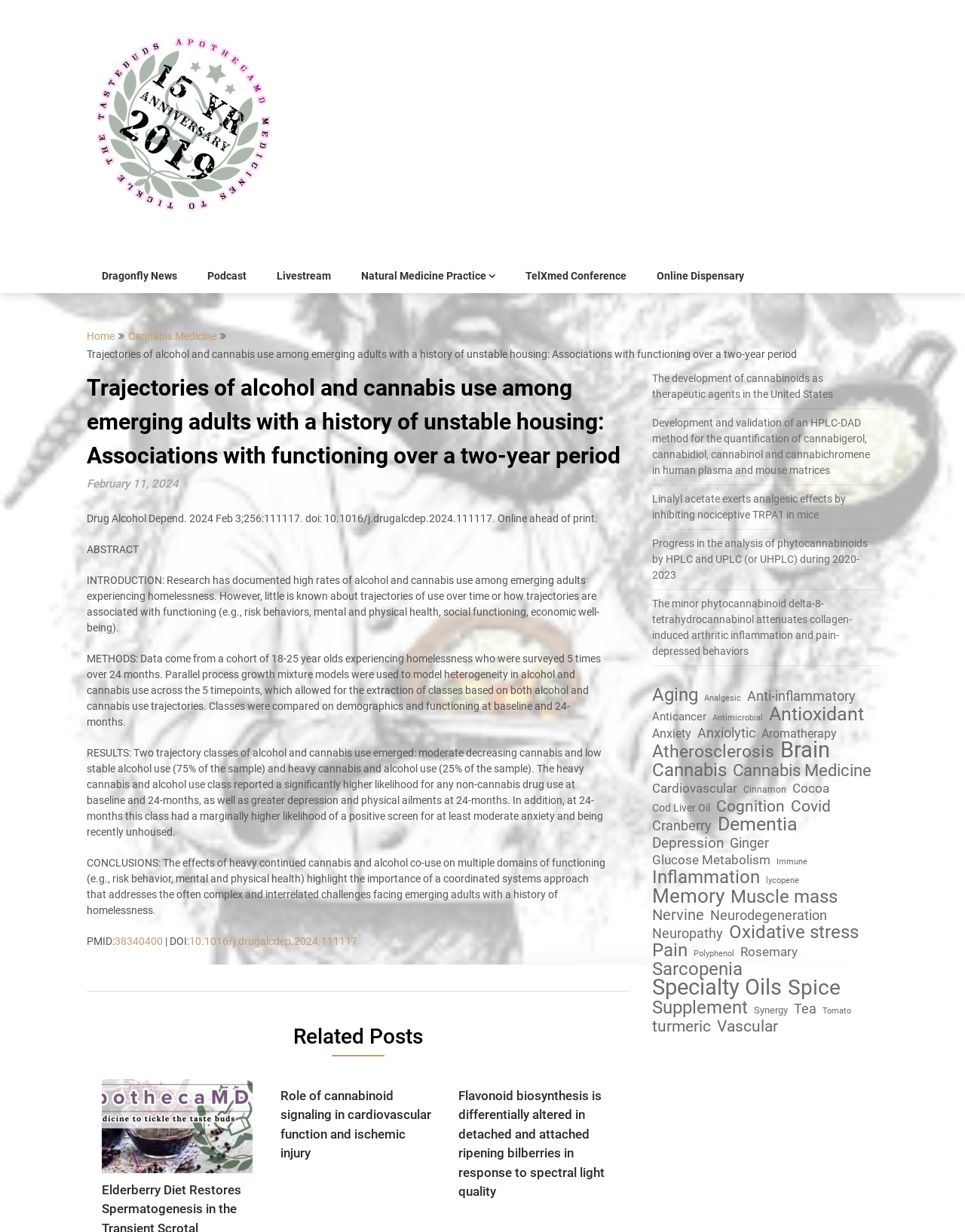Identify the bounding box of the HTML element described as: "Oxidative stress".

[0.755, 0.75, 0.89, 0.763]